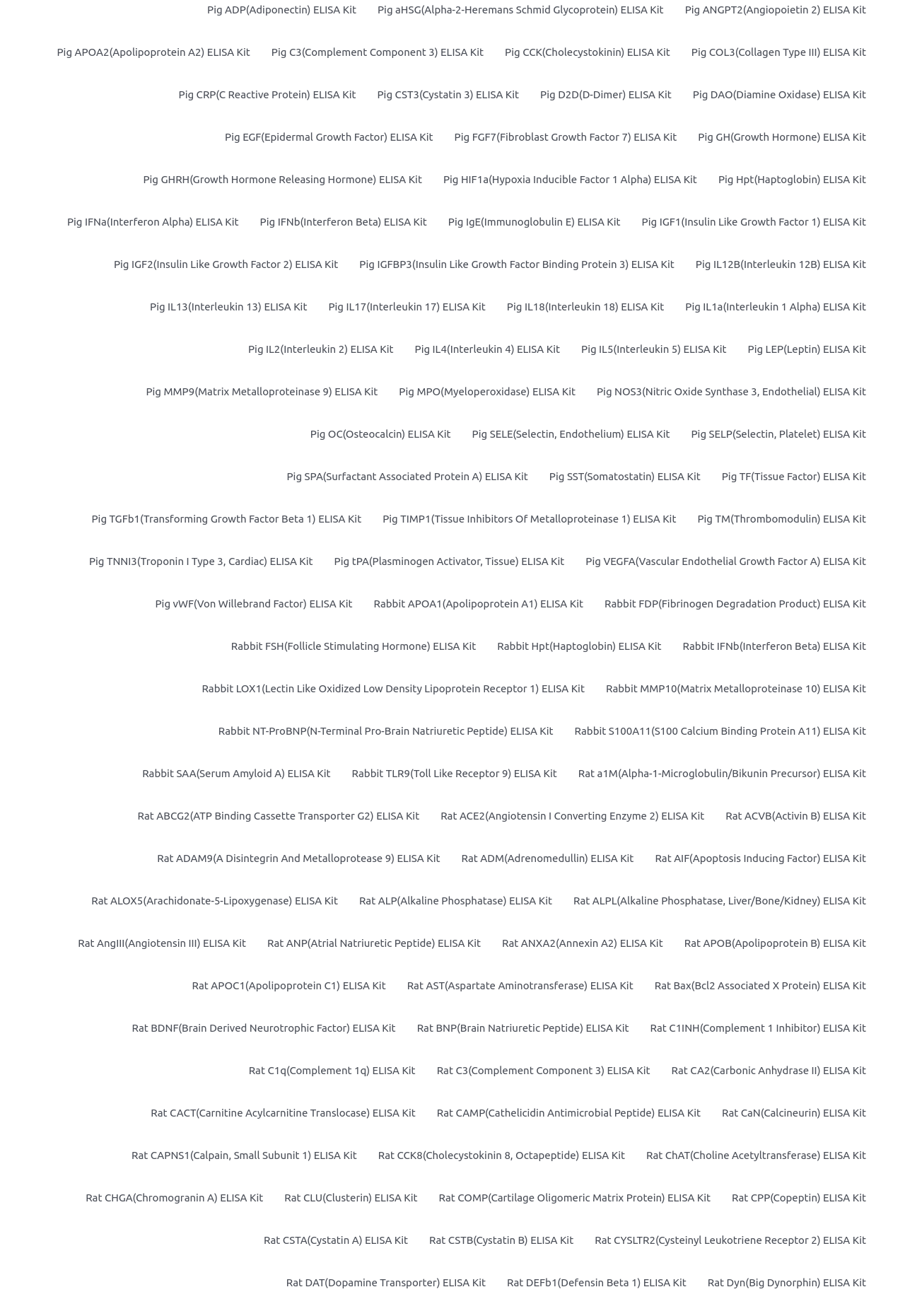Are there any ELISA kits listed for human?
Identify the answer in the screenshot and reply with a single word or phrase.

No